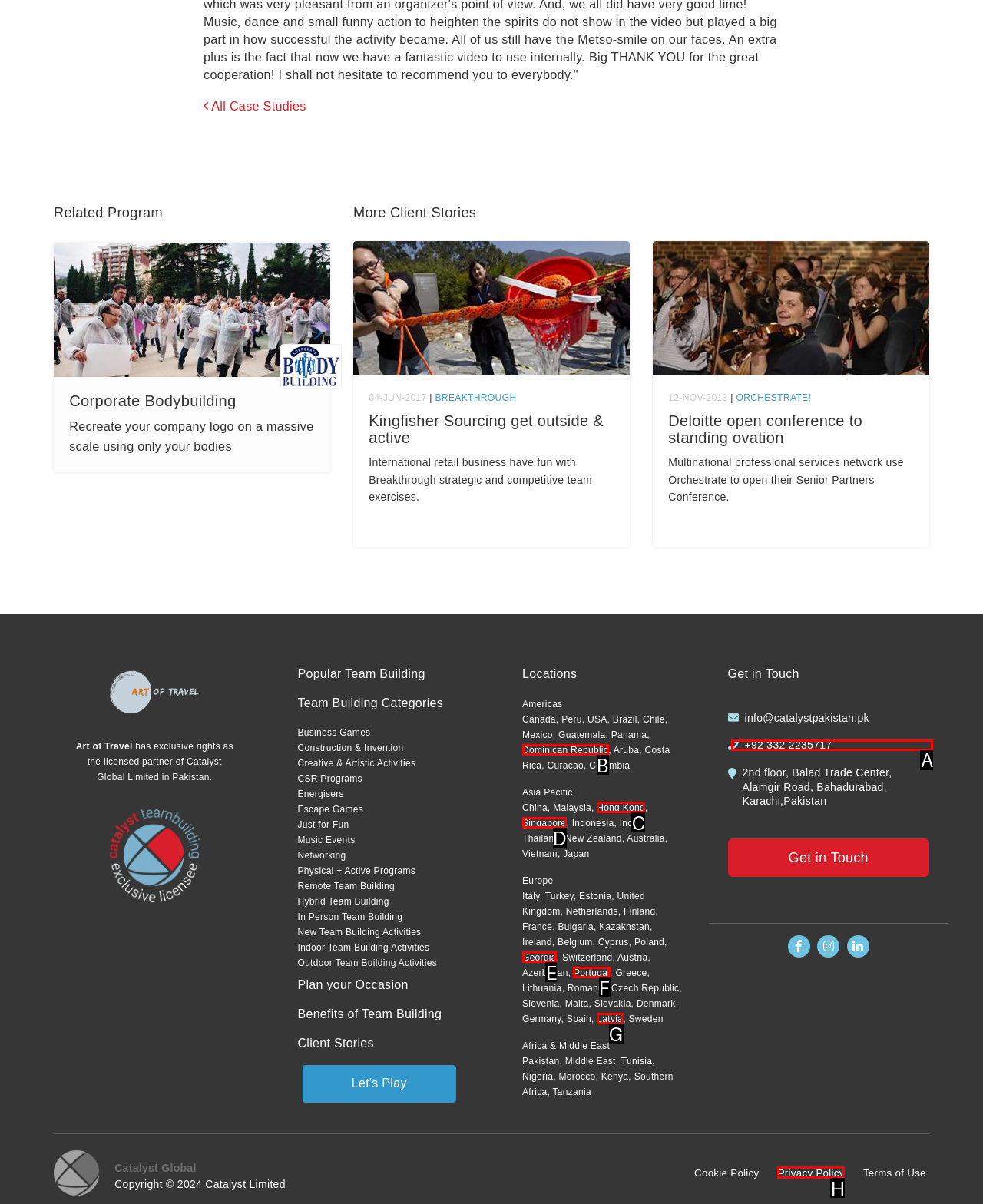Which option best describes: Hong Kong
Respond with the letter of the appropriate choice.

C